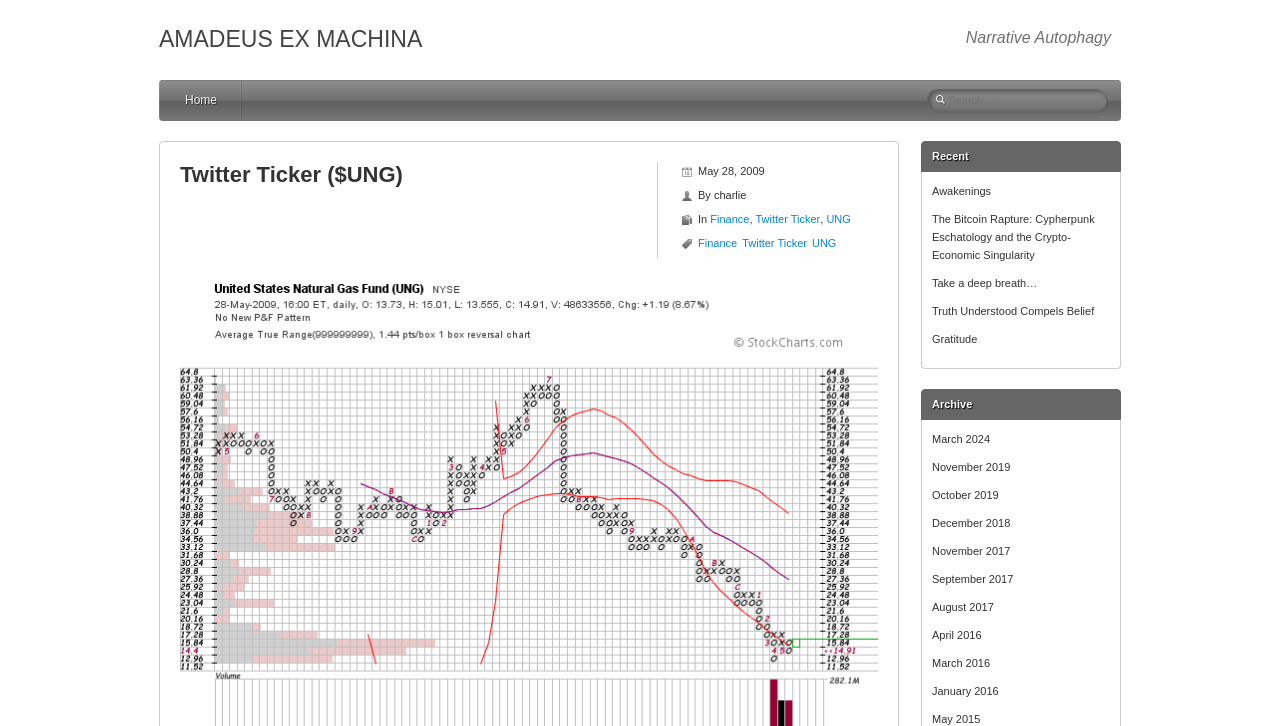What is the category of the link 'UNG'? Examine the screenshot and reply using just one word or a brief phrase.

Finance